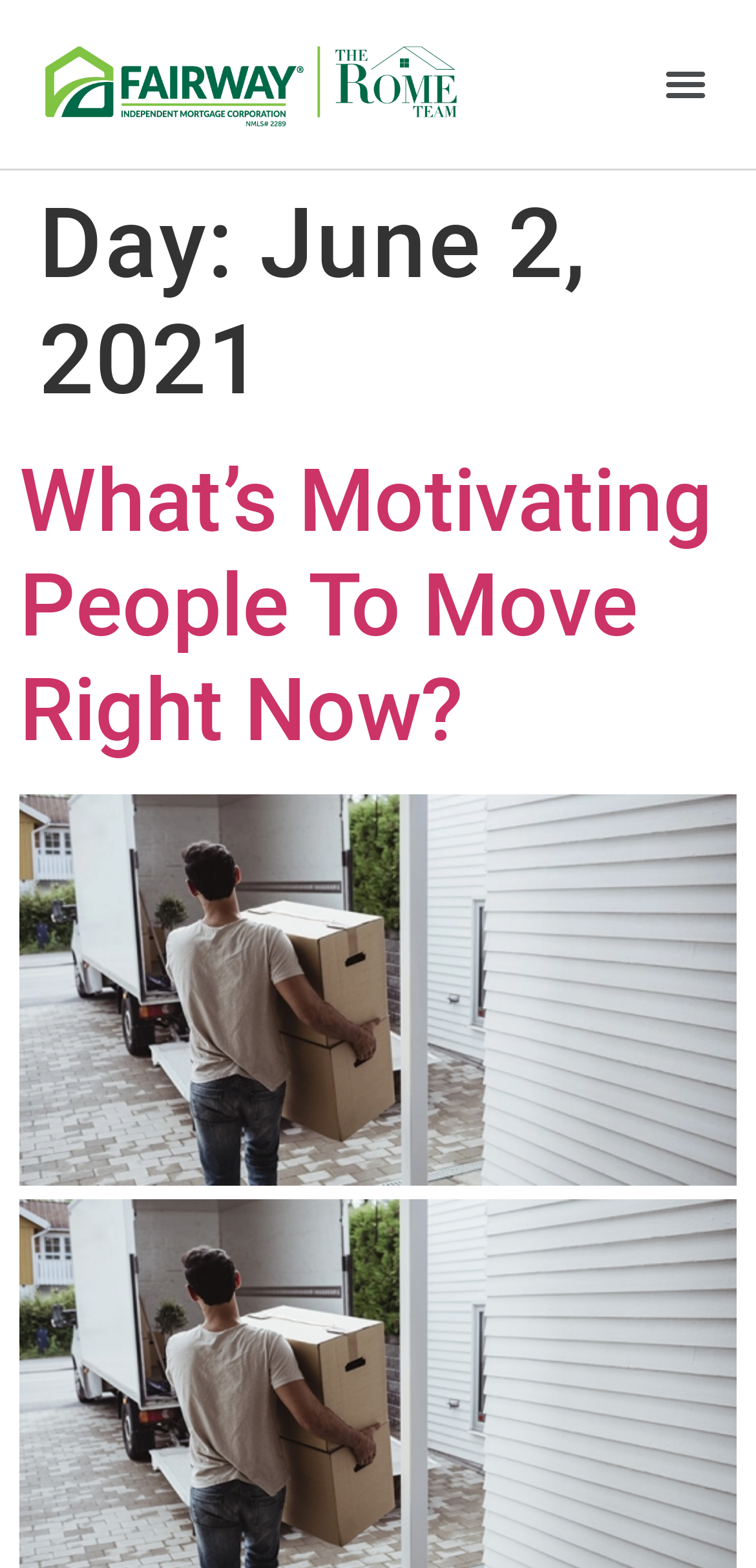What is the position of the menu toggle button on the webpage?
Please answer using one word or phrase, based on the screenshot.

Top right